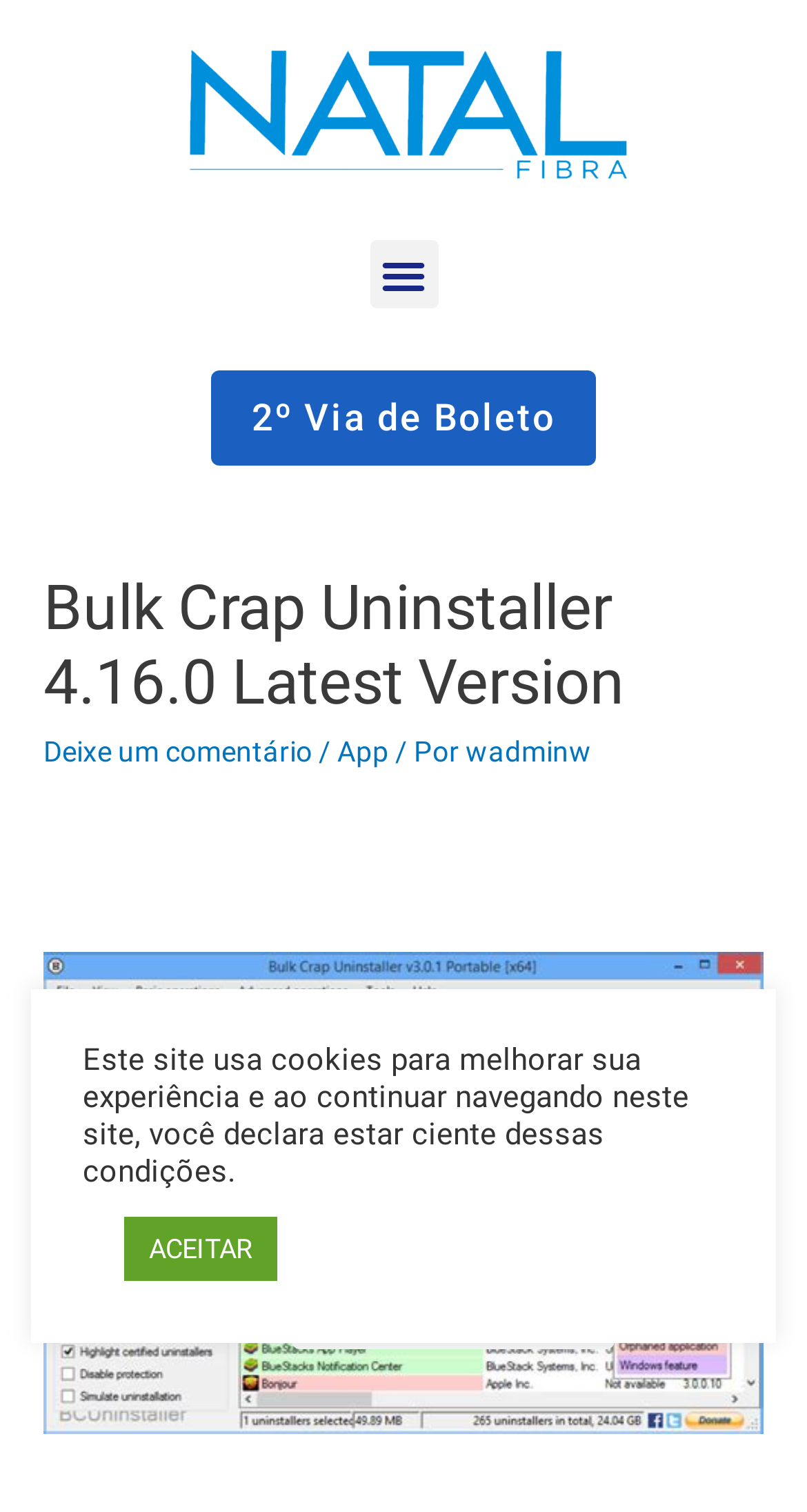Explain the webpage's layout and main content in detail.

The webpage appears to be a download page for the software "Bulk Crap Uninstaller 4.16.0 Latest Version". At the top left, there is a menu toggle button. Below it, there is a header section with a heading that displays the software name and version. To the right of the heading, there are links to leave a comment, navigate to the "App" section, and a link to the author's profile "wadminw".

Below the header section, there is a prominent link to download "Bulk Crap Uninstaller 4.16.0 With Crack", accompanied by an image of the software. The image takes up most of the width of the page and is positioned near the top center.

At the bottom of the page, there is a notification bar that informs users that the site uses cookies and provides a button to accept the terms. To the right of the notification bar, there is a section that asks if the user needs help, with a call-to-action to contact the author via WhatsApp.

Overall, the page has a simple layout with a clear focus on providing download links and information about the software.